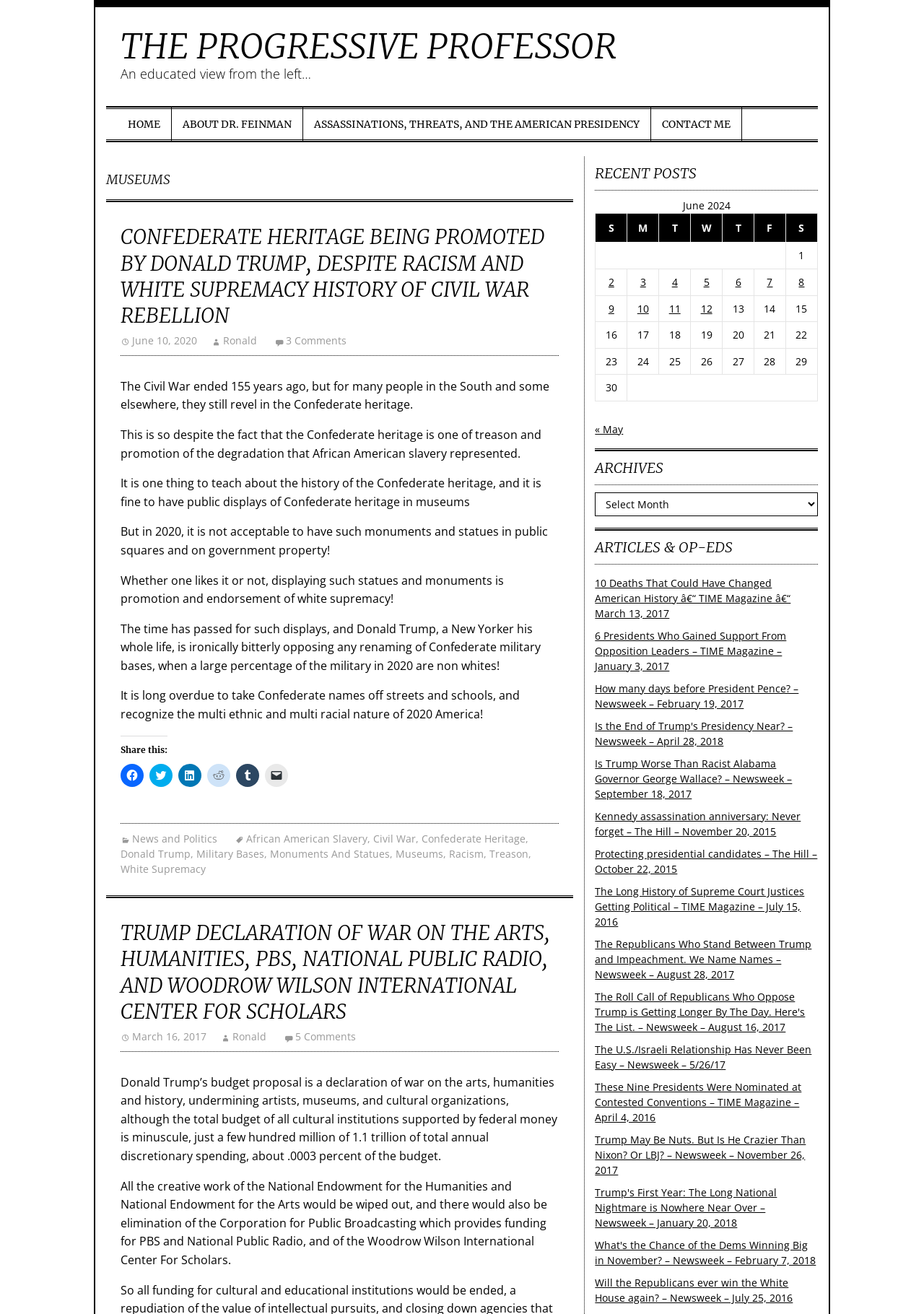How many comments are there on the first article?
Answer the question with a detailed and thorough explanation.

I found the answer by looking at the link ' 3 Comments' which is located below the first article and indicates the number of comments on that article.